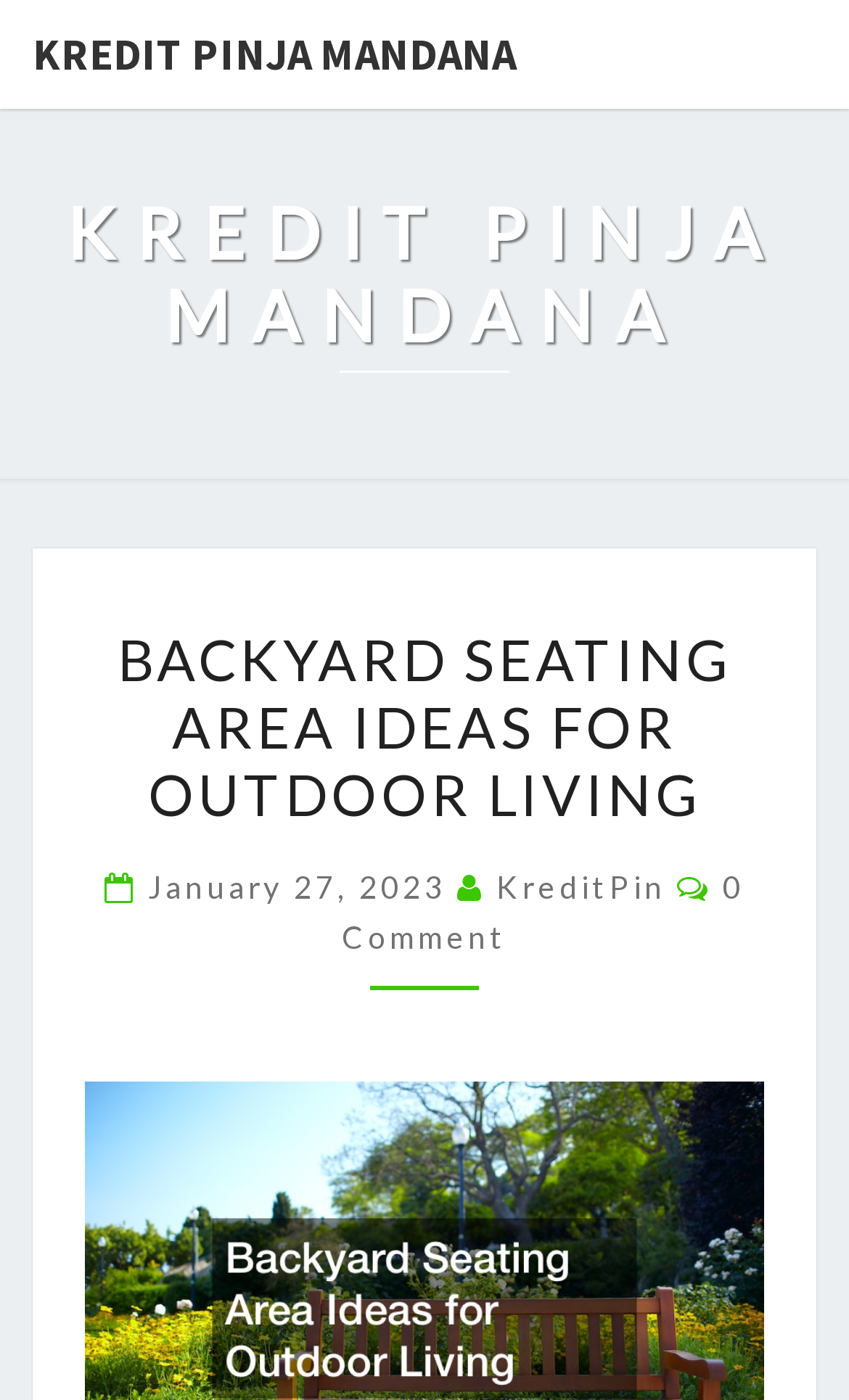Please analyze the image and give a detailed answer to the question:
Is there a link to another webpage at the bottom of the page?

I found a link at the bottom of the page by looking at the layout of the webpage, where there is a link with no text next to the footer section.